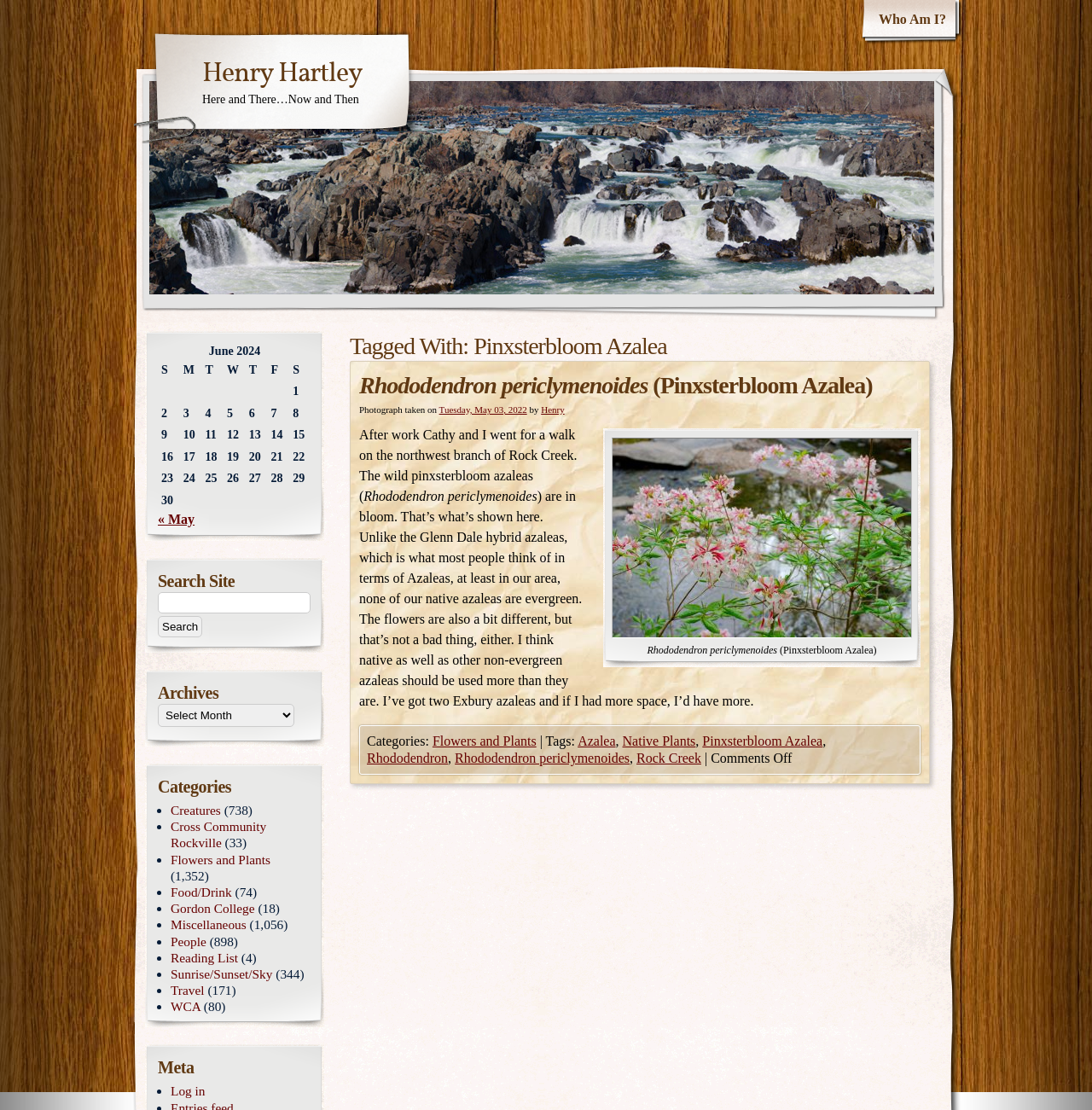What is the name of the azalea in the photograph?
Please provide an in-depth and detailed response to the question.

The answer can be found in the heading 'Rhododendron periclymenoides (Pinxsterbloom Azalea)' and also in the link 'Pinxsterbloom Azalea' under the 'Tags' section.